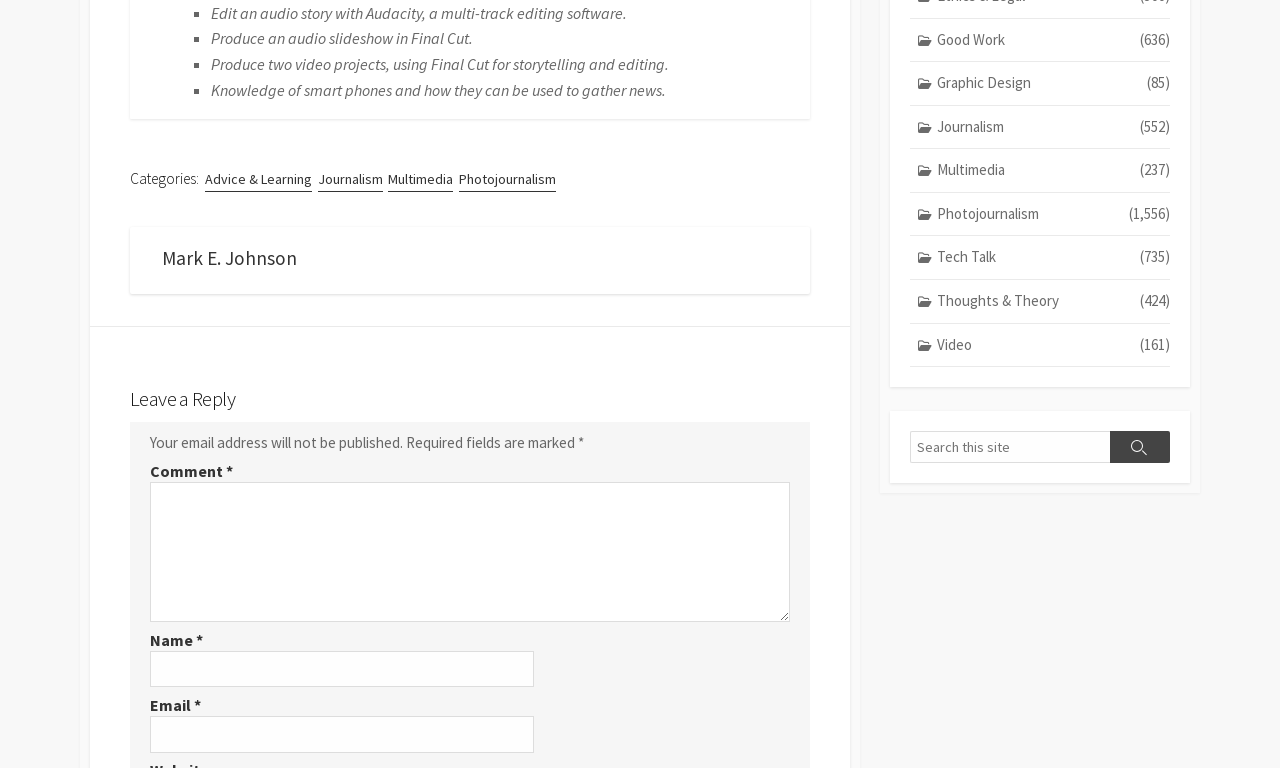Using the description "Graphic Design (85)", locate and provide the bounding box of the UI element.

[0.711, 0.081, 0.914, 0.138]